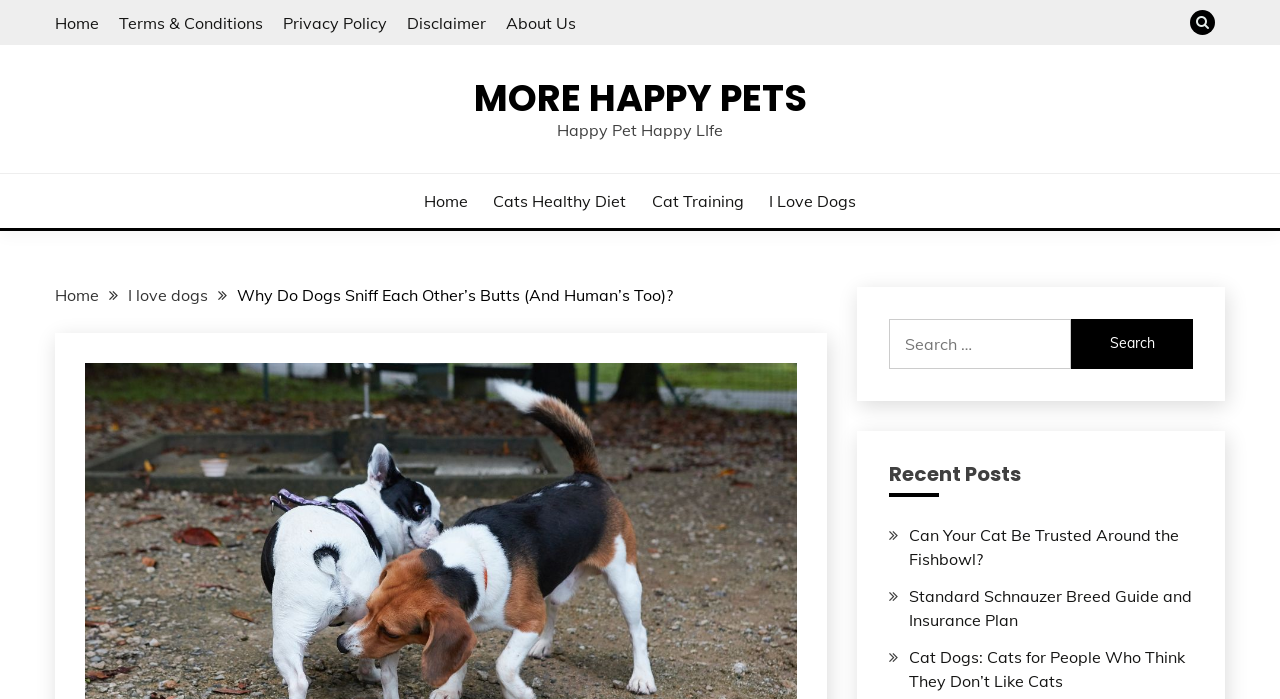Determine the bounding box coordinates of the UI element described below. Use the format (top-left x, top-left y, bottom-right x, bottom-right y) with floating point numbers between 0 and 1: Disclaimer

[0.318, 0.018, 0.38, 0.046]